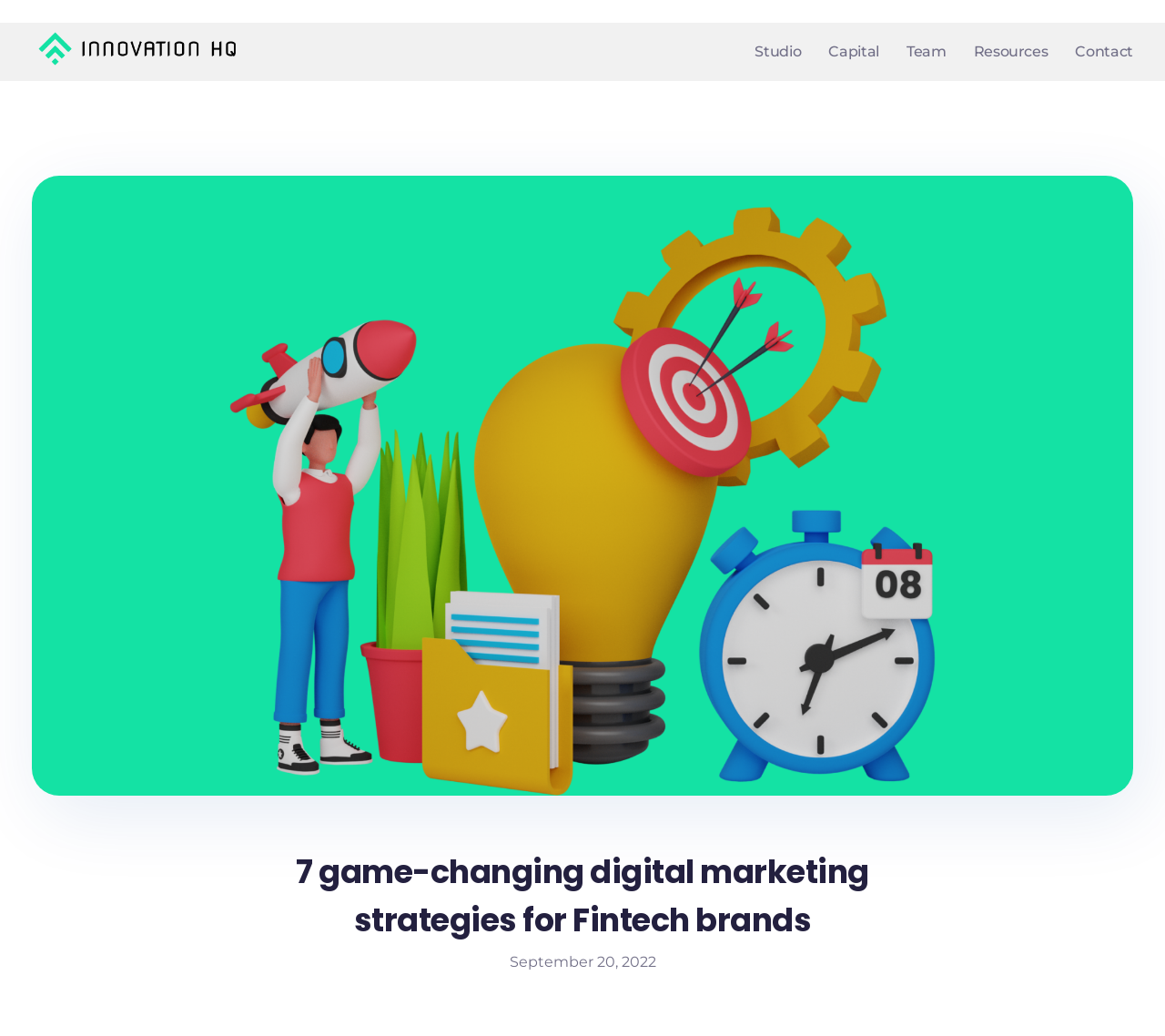Identify the bounding box for the described UI element: "IHQ Ventures".

[0.027, 0.069, 0.144, 0.092]